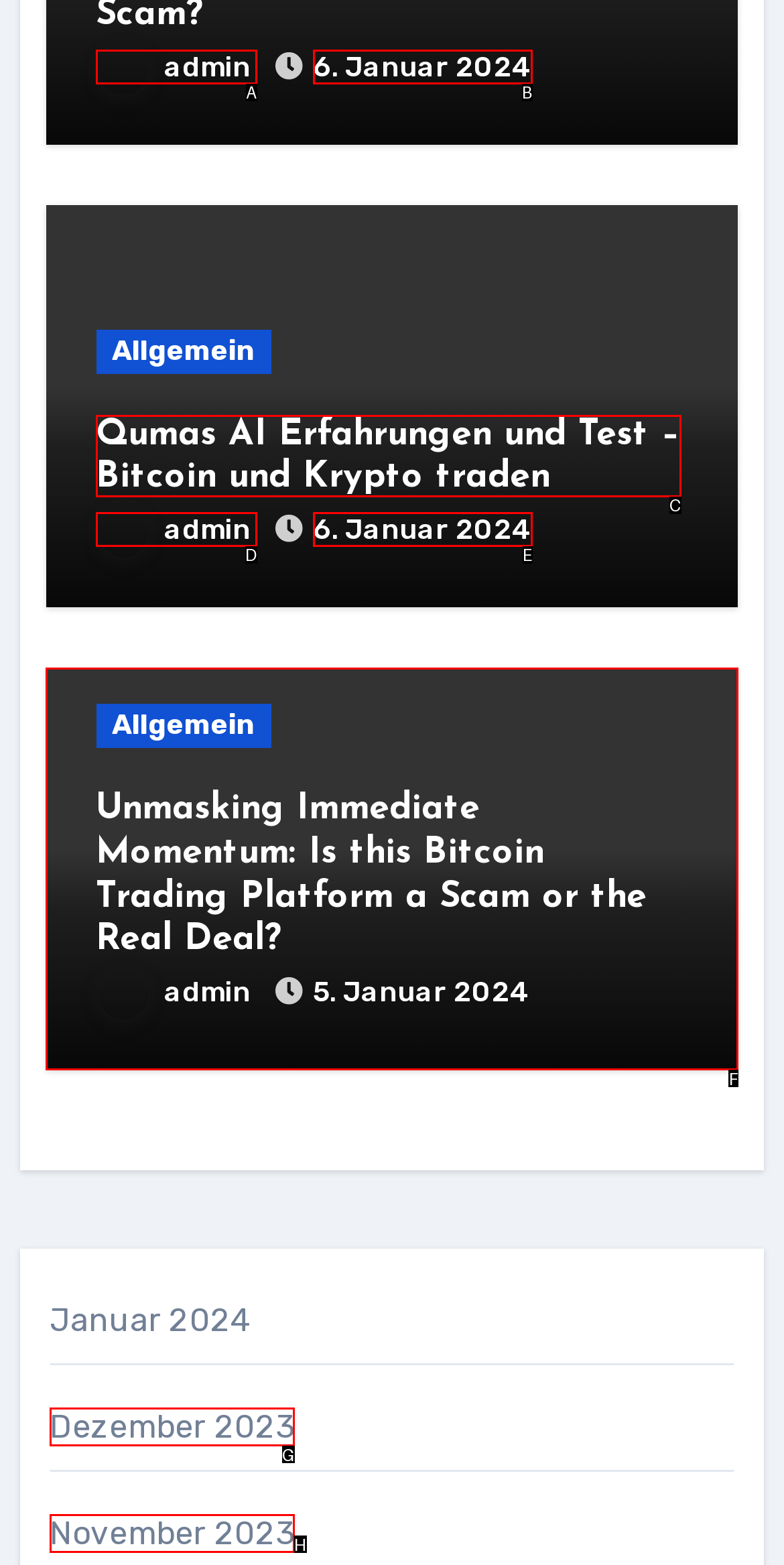Based on the given description: parent_node: Allgemein, identify the correct option and provide the corresponding letter from the given choices directly.

F